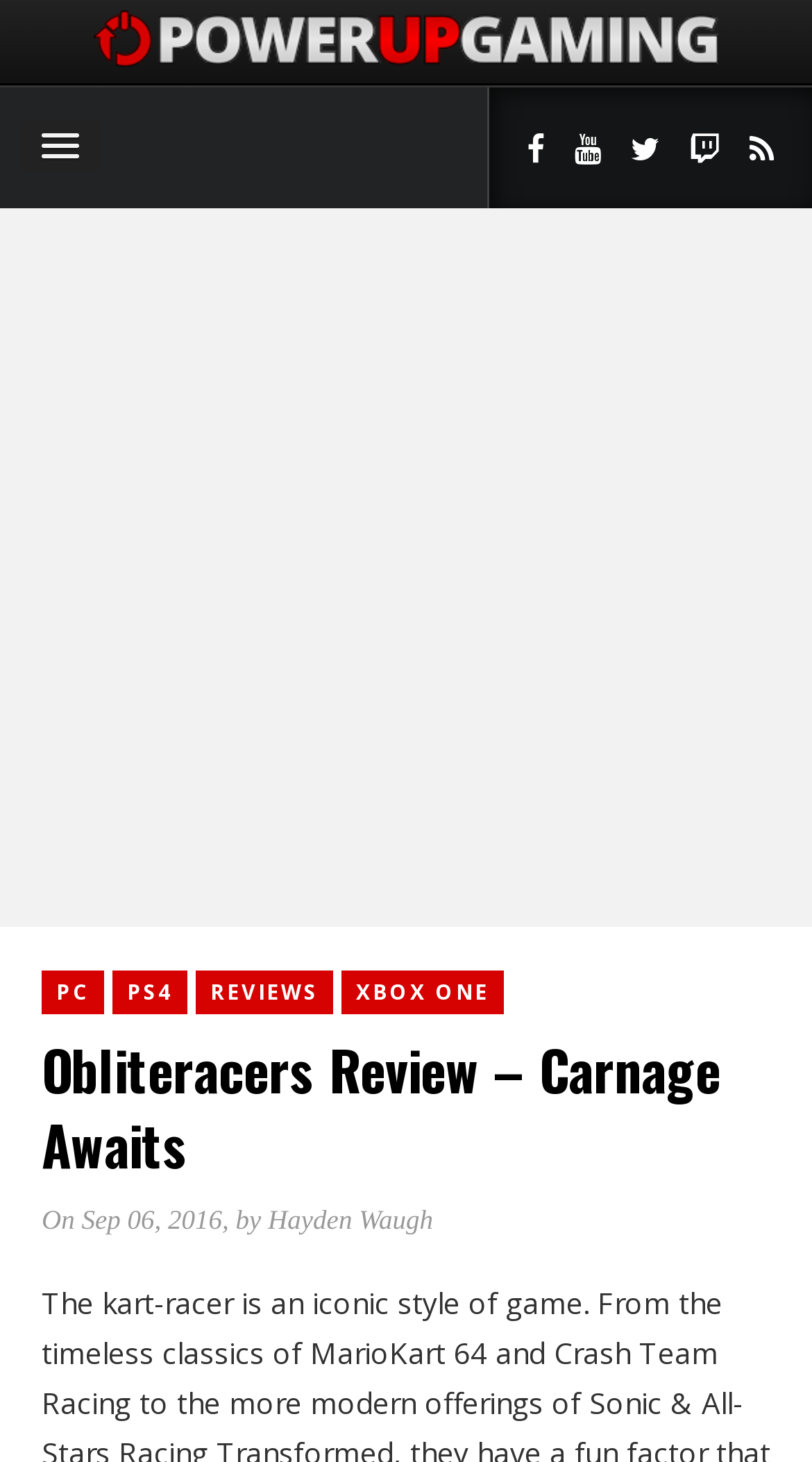What is the tone of the review?
Can you give a detailed and elaborate answer to the question?

The use of the phrase 'Carnage Awaits' in the heading suggests a sense of excitement and energy, implying that the review has a positive tone.